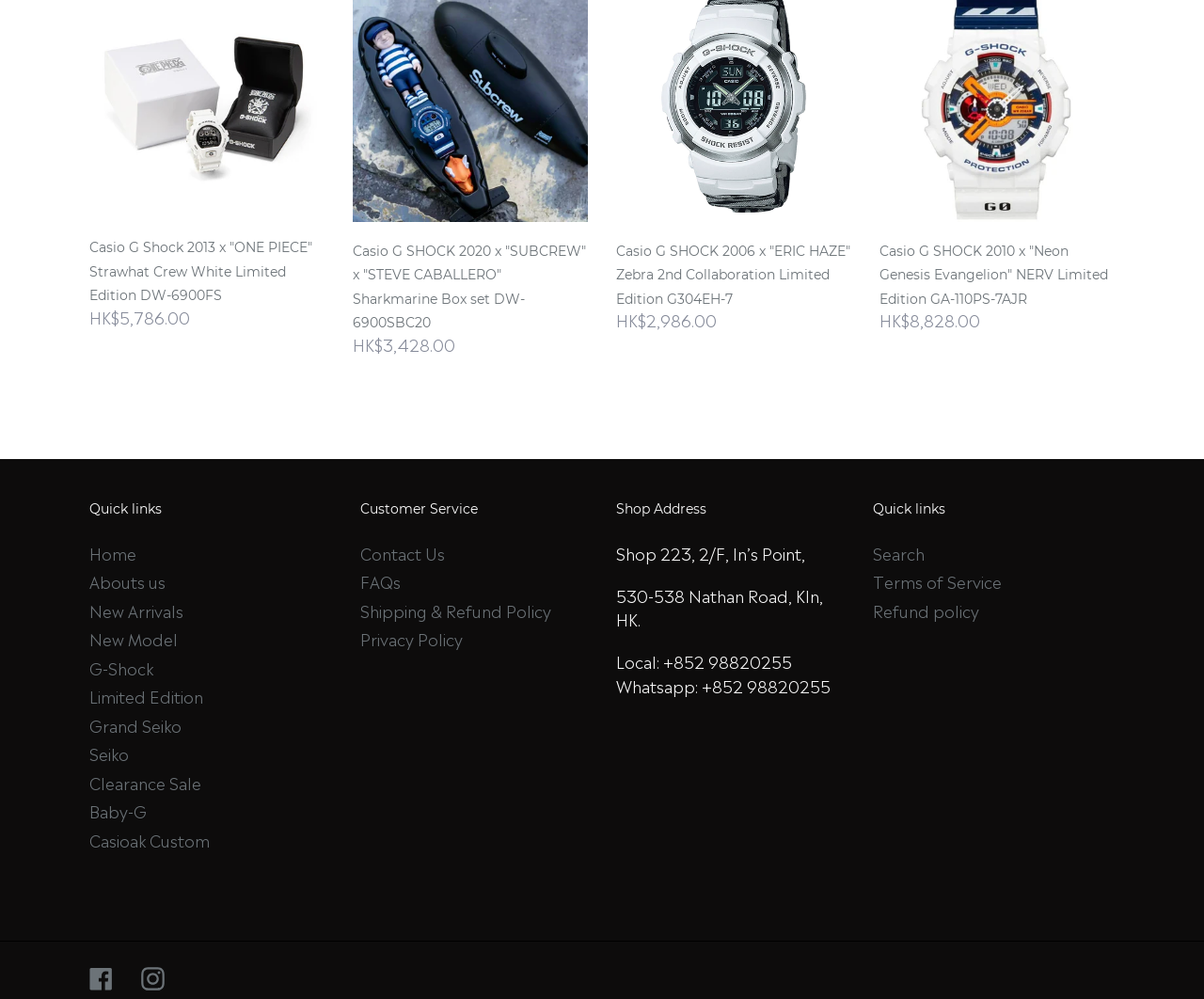Please find the bounding box for the UI element described by: "Limited Edition".

[0.074, 0.685, 0.169, 0.708]